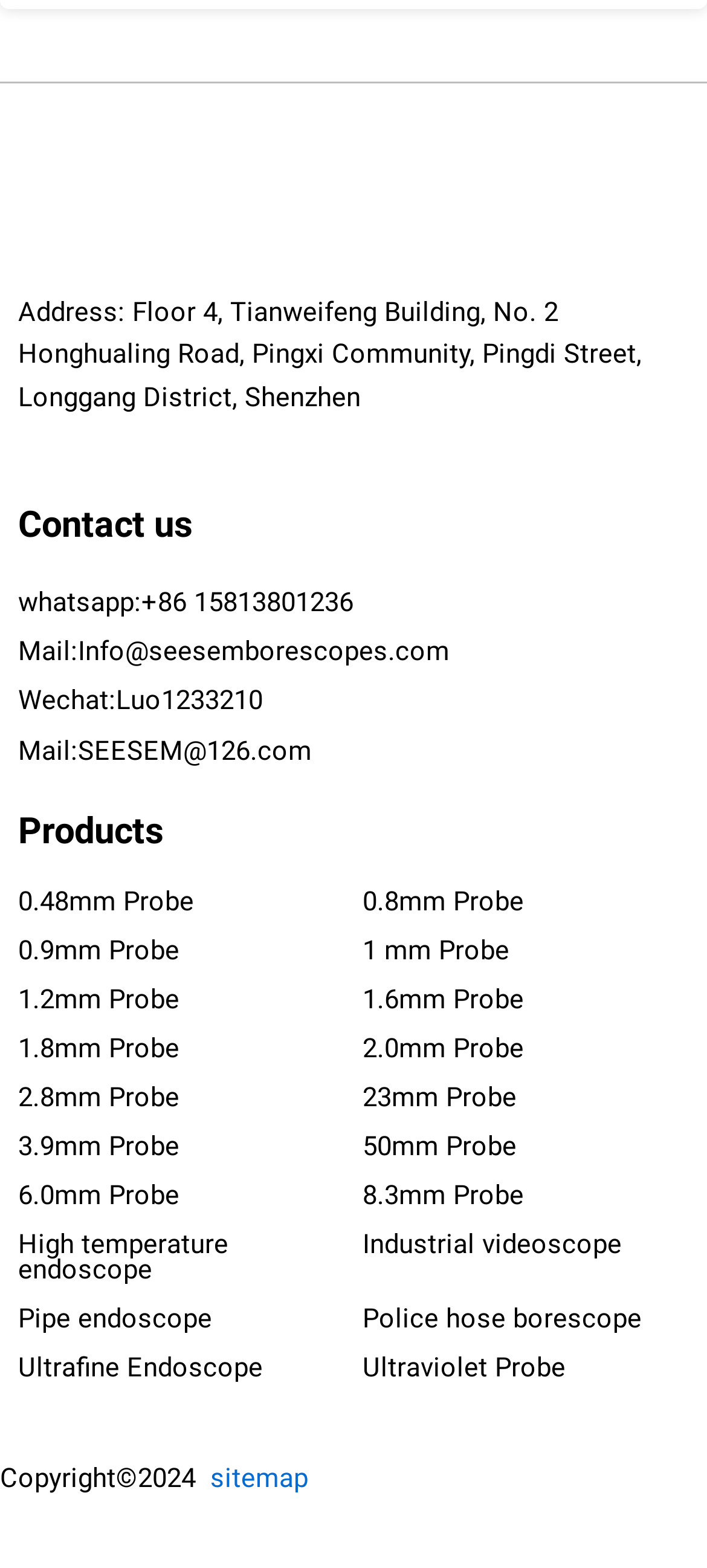What is the company's address? Refer to the image and provide a one-word or short phrase answer.

Floor 4, Tianweifeng Building, No. 2 Honghualing Road, Pingxi Community, Pingdi Street, Longgang District, Shenzhen